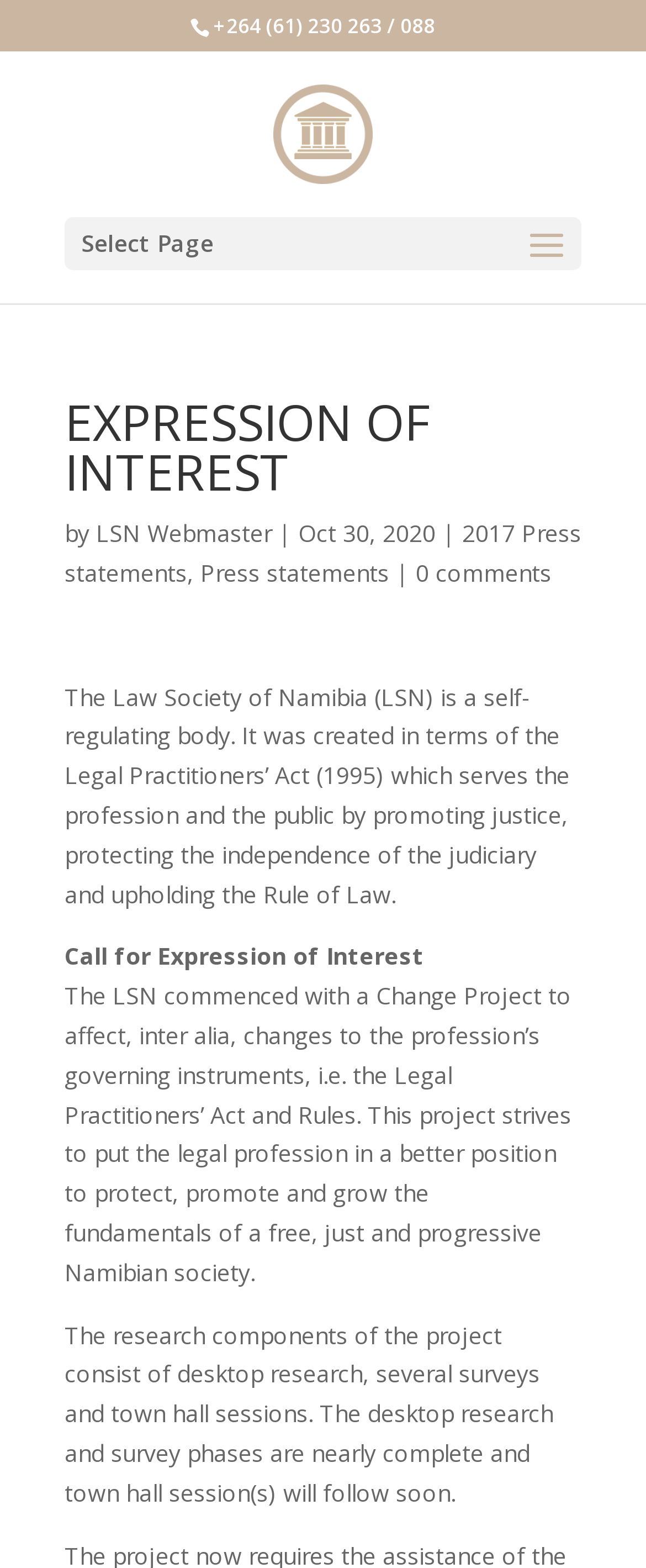Answer the following query with a single word or phrase:
What is the purpose of the Law Society of Namibia?

promoting justice, protecting the independence of the judiciary and upholding the Rule of Law